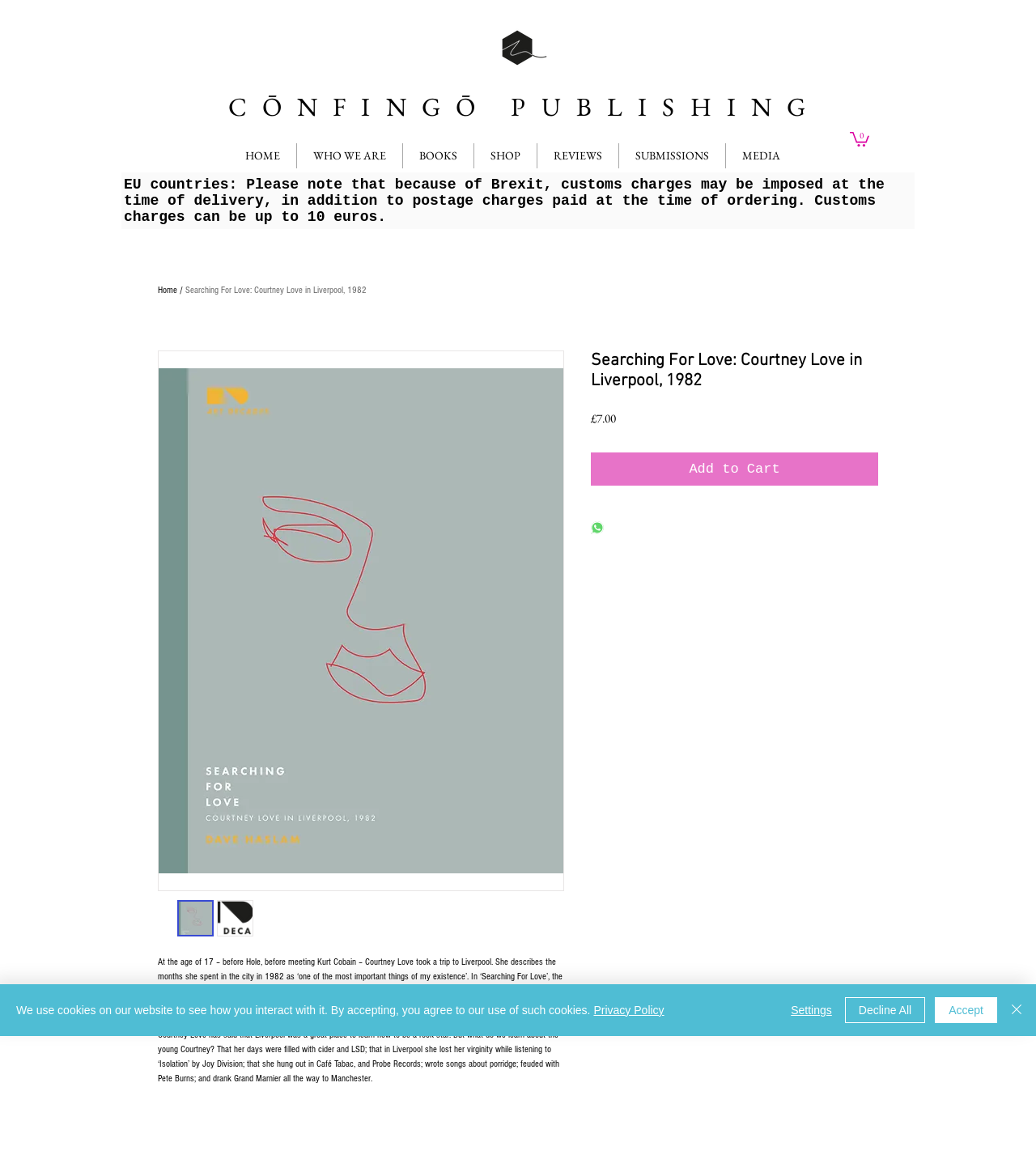Where did Courtney Love take a trip to?
Provide a one-word or short-phrase answer based on the image.

Liverpool